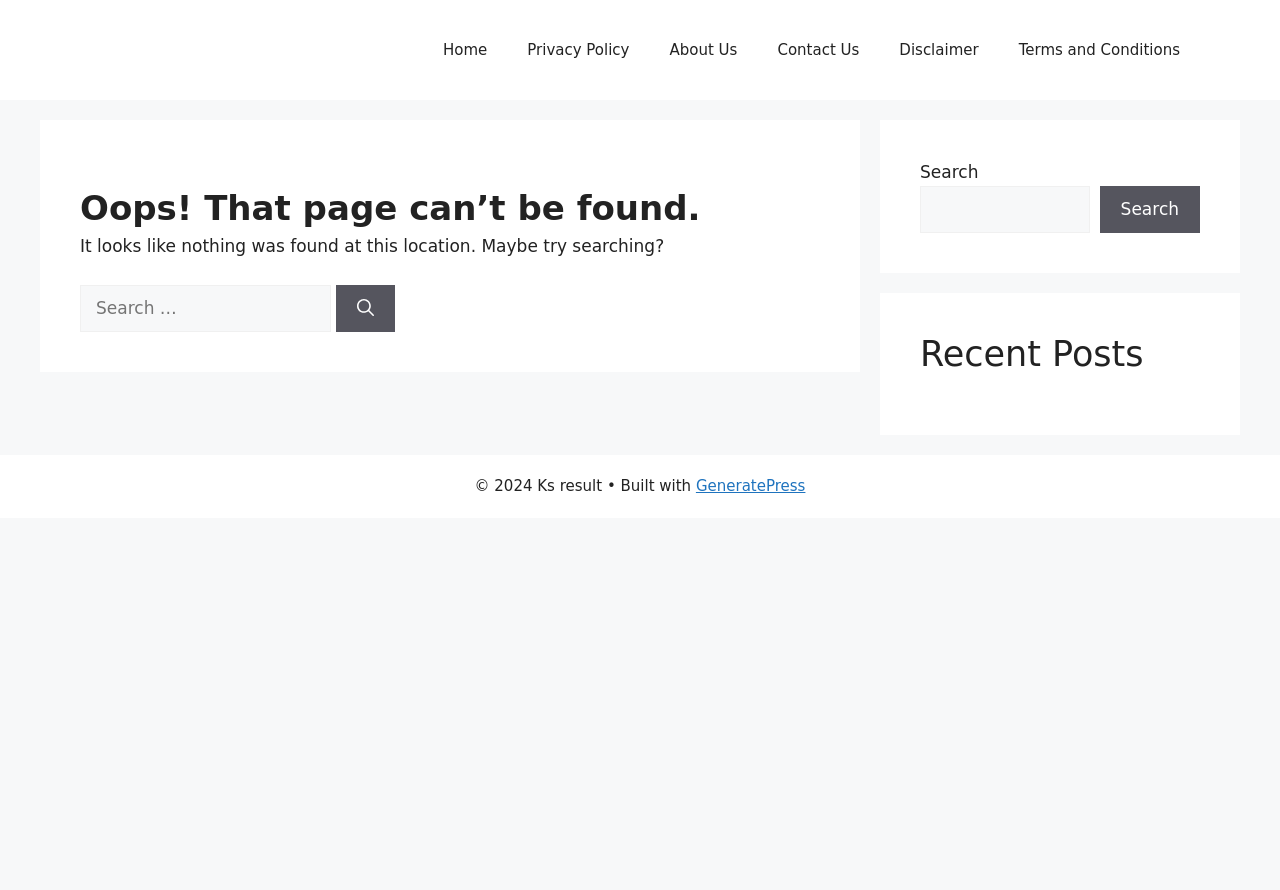Offer an in-depth caption of the entire webpage.

The webpage is a "Page Not Found" error page with a title "Ks result". At the top, there is a banner with the site's name. Below the banner, a primary navigation menu is located, containing six links: "Home", "Privacy Policy", "About Us", "Contact Us", "Disclaimer", and "Terms and Conditions". These links are aligned horizontally and take up most of the width of the page.

The main content area is divided into three sections. The first section has a heading that reads "Oops! That page can’t be found." in a prominent font size. Below the heading, there is a paragraph of text that says "It looks like nothing was found at this location. Maybe try searching?". 

Underneath the paragraph, there is a search box with a label "Search for:" and a "Search" button next to it. The search box and button are aligned horizontally.

To the right of the main content area, there are two complementary sections. The top section contains a search box with a label "Search" and a "Search" button next to it, similar to the one in the main content area. The bottom section has a heading that reads "Recent Posts".

At the bottom of the page, there is a footer section with copyright information, which includes the text "© 2024 Ks result", followed by a phrase "• Built with" and a link to "GeneratePress".